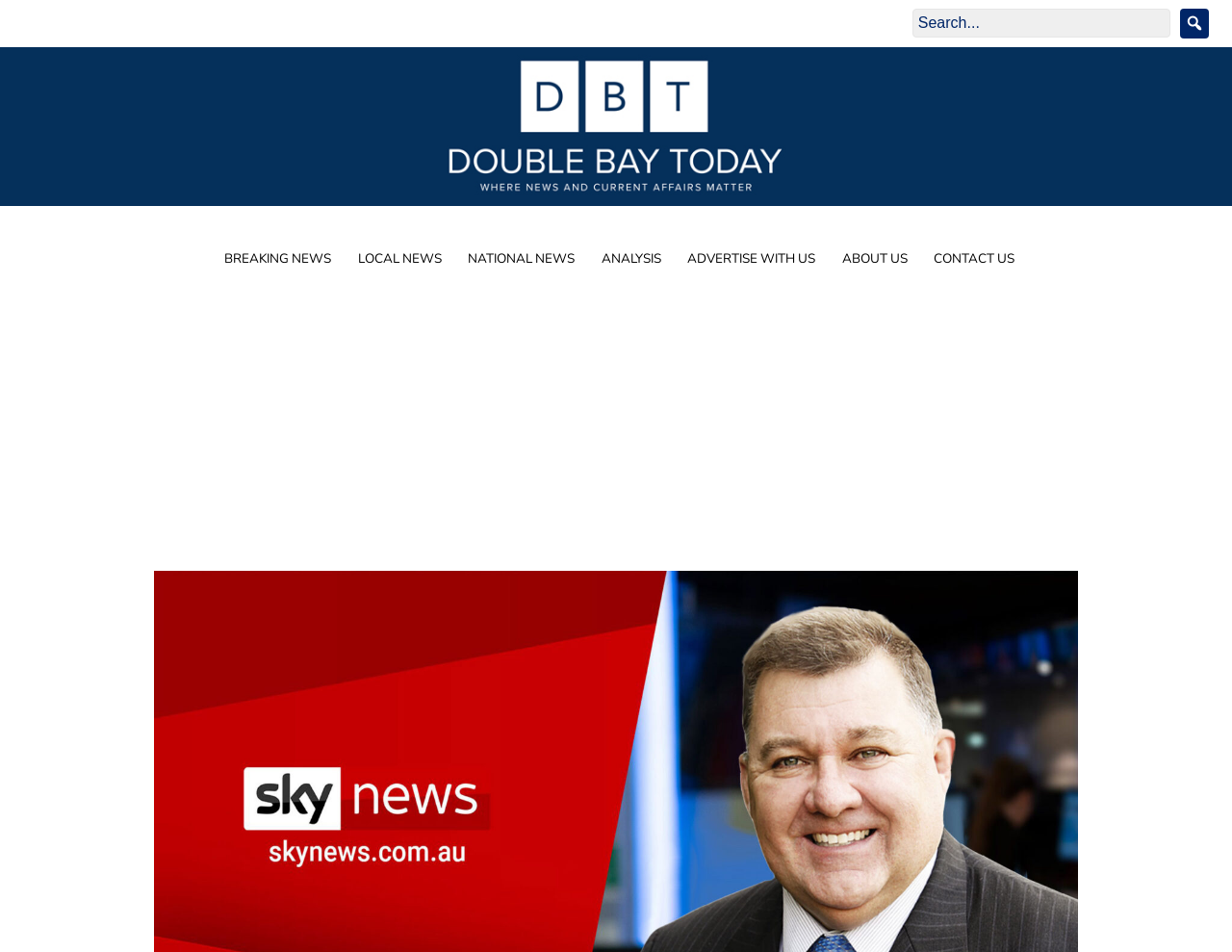Please answer the following question using a single word or phrase: 
What is the purpose of the search form?

Search the website